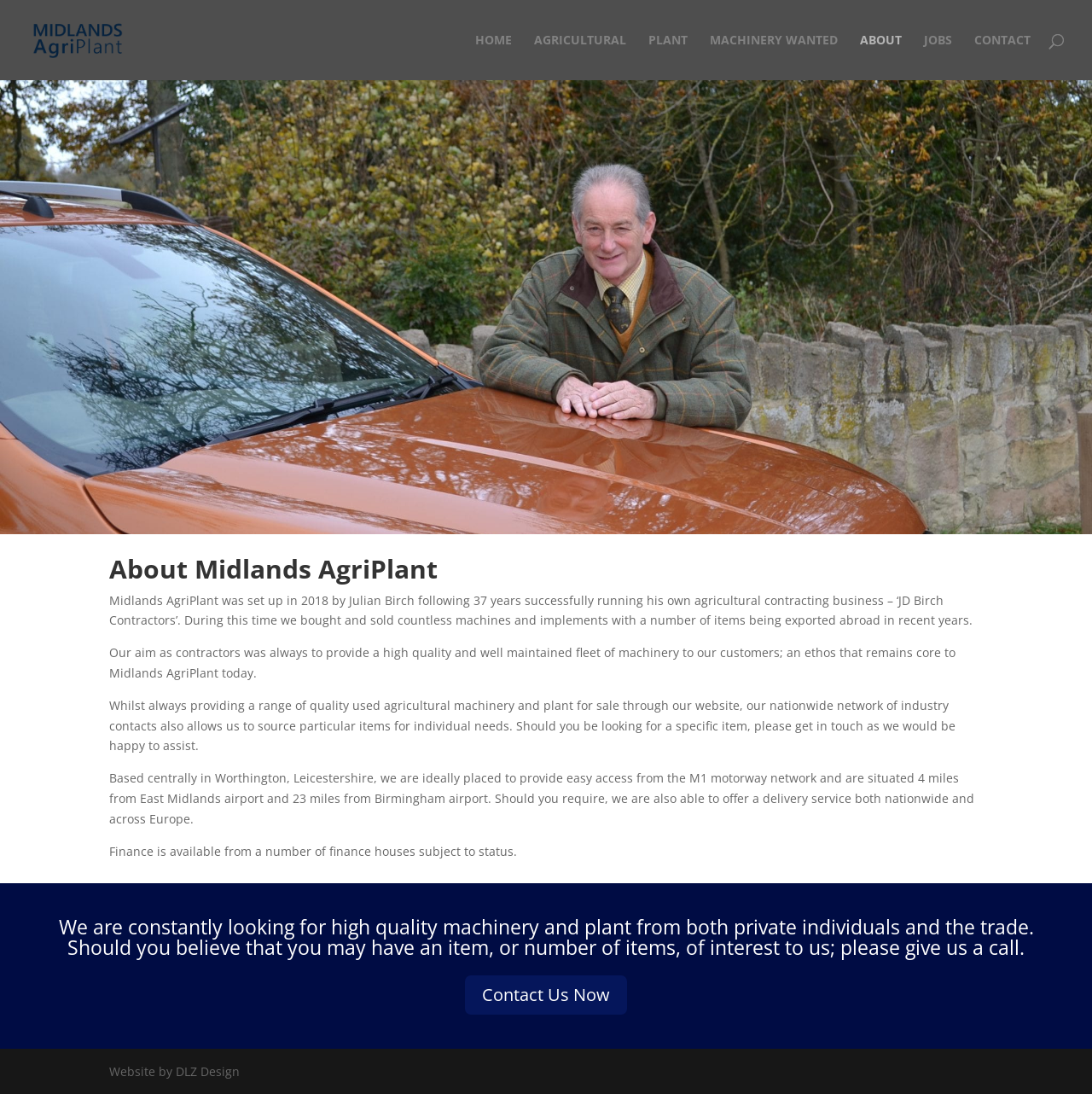Please locate the bounding box coordinates of the region I need to click to follow this instruction: "Learn about MACHINERY WANTED".

[0.65, 0.031, 0.767, 0.073]